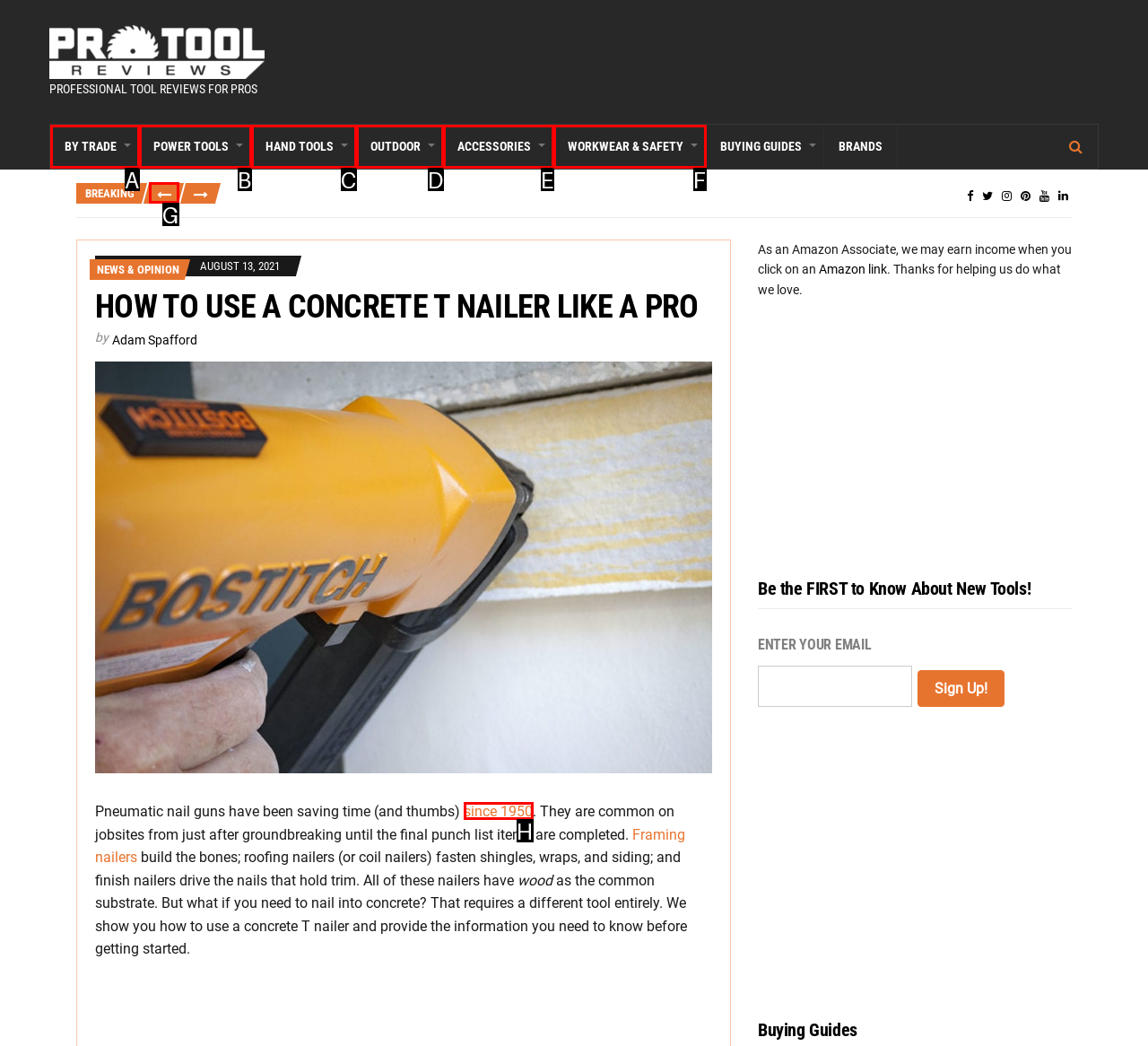Select the option that matches the description: since 1950. Answer with the letter of the correct option directly.

H